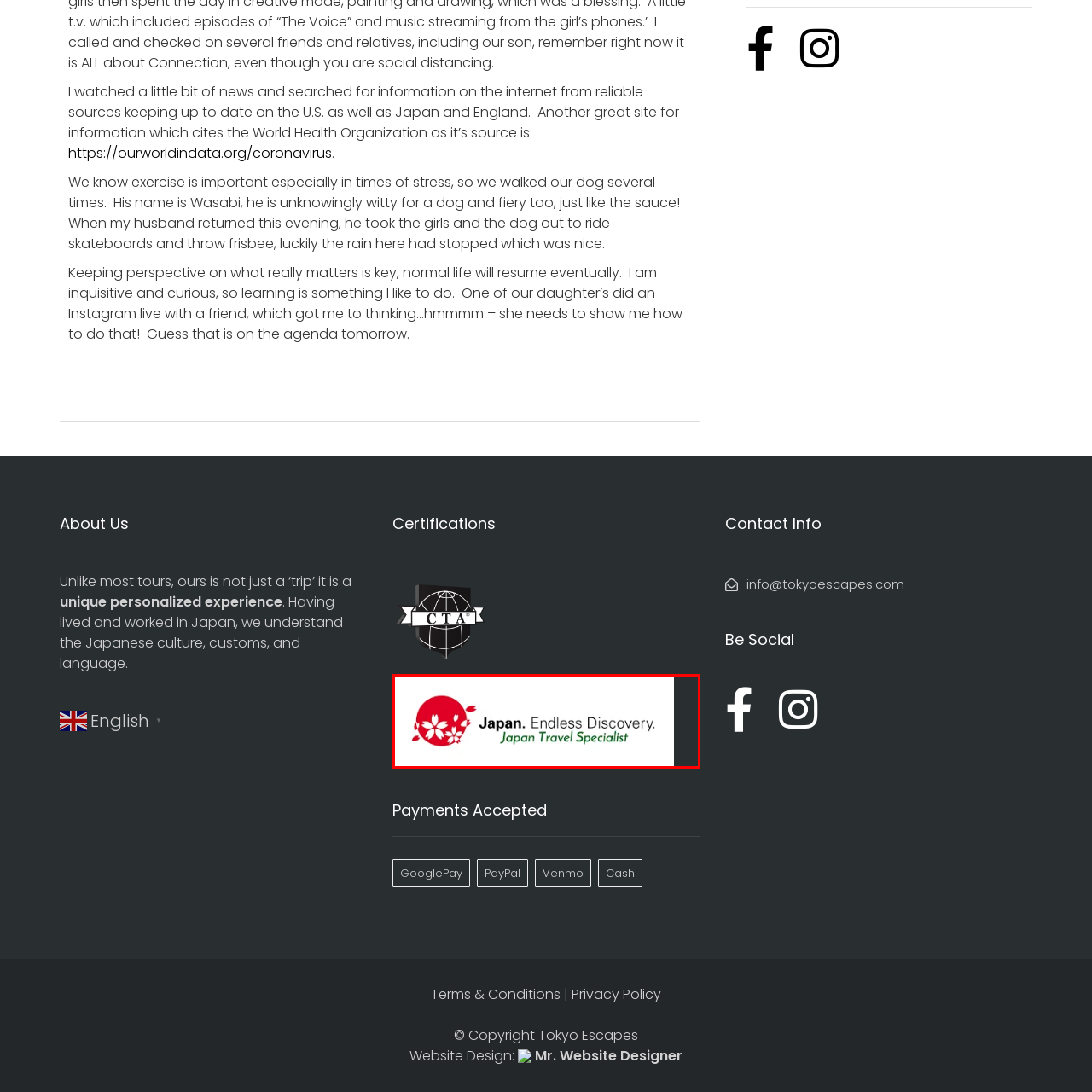Compose a thorough description of the image encased in the red perimeter.

The image features a logo that encapsulates the essence of travel to Japan. Dominated by a vibrant red circle symbolizing the sun, it is adorned with delicate cherry blossom petals, a beloved icon of Japanese culture. Beneath this emblem, the words "Japan. Endless Discovery." convey a sense of adventure and exploration, inviting travelers to experience the country's rich heritage and stunning landscapes. The phrase "Japan Travel Specialist" is presented in a bold, green font, highlighting expertise and a commitment to providing exceptional travel experiences in Japan. This logo represents a company dedicated to crafting personalized and enriching journeys for those looking to discover the wonders of Japan.